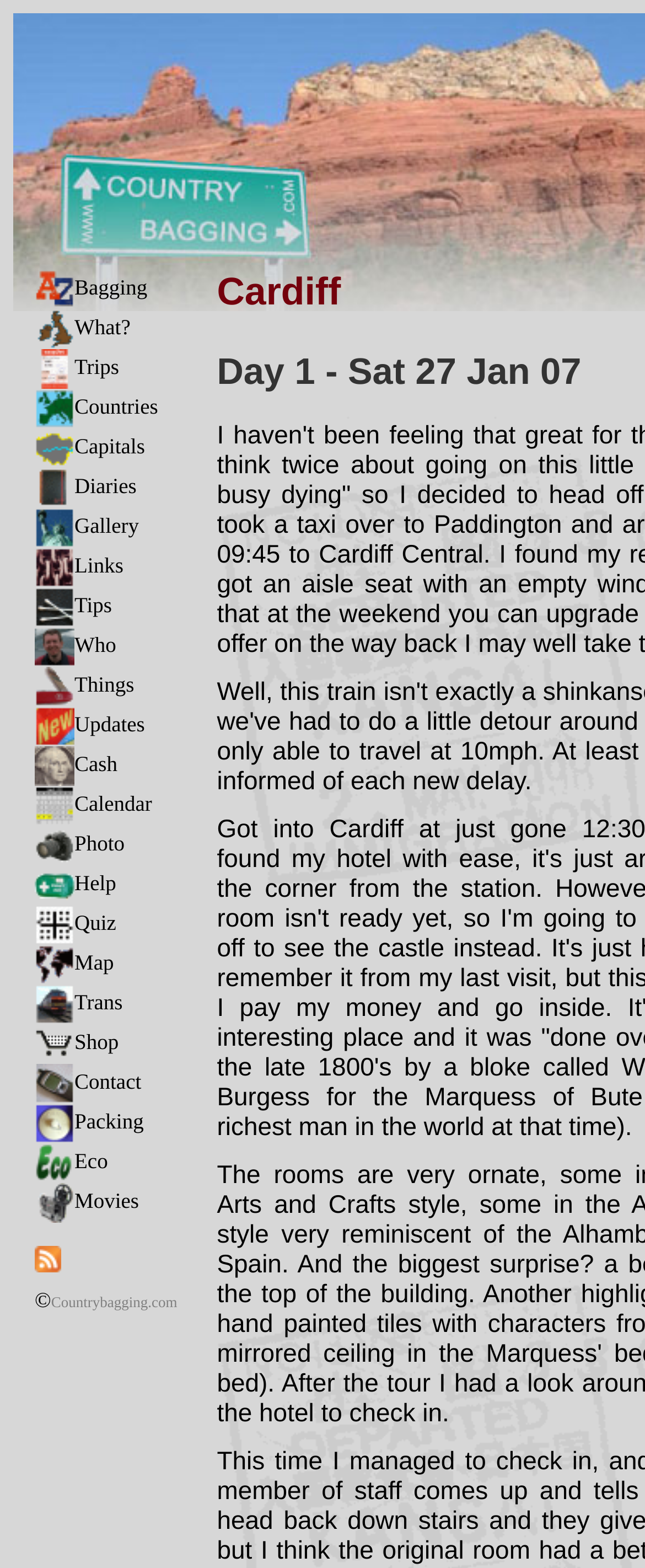Respond to the question below with a single word or phrase: What is the first link on the webpage?

Bagging Bagging